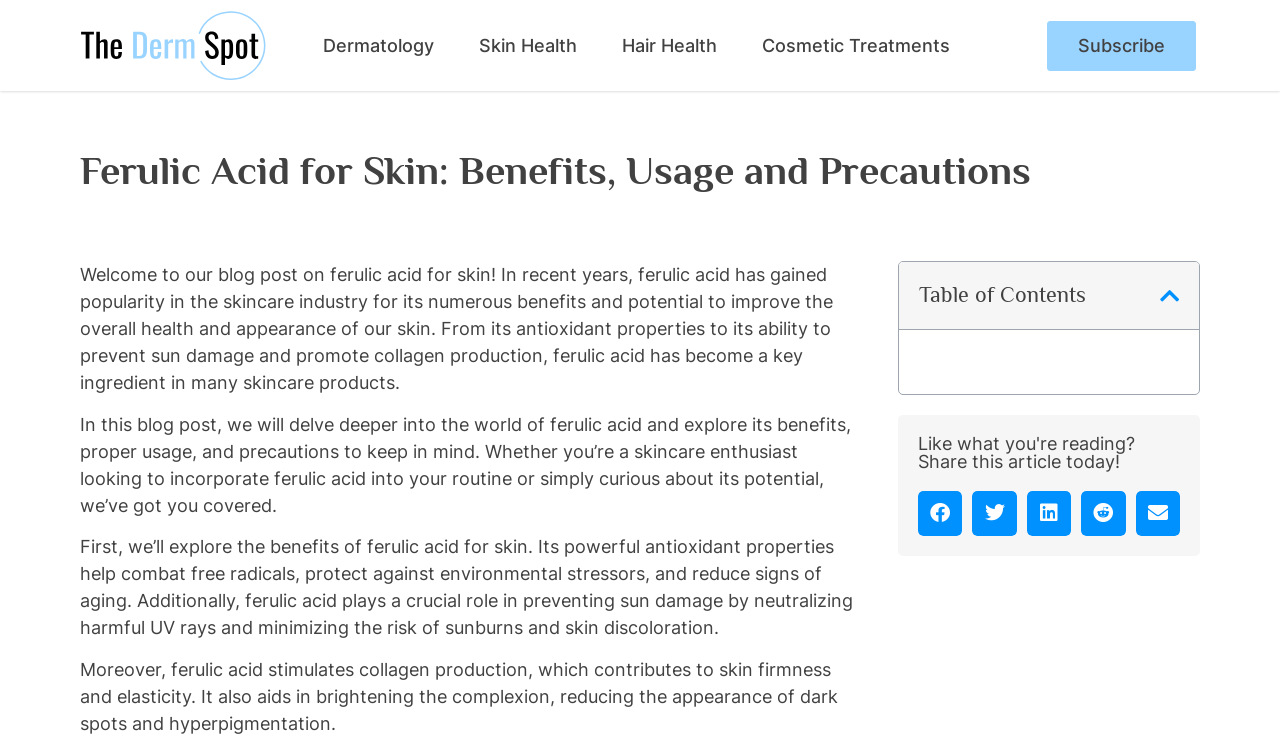What is the benefit of ferulic acid in preventing sun damage?
Please craft a detailed and exhaustive response to the question.

As stated in the static text 'Additionally, ferulic acid plays a crucial role in preventing sun damage by neutralizing harmful UV rays and minimizing the risk of sunburns and skin discoloration.', ferulic acid helps prevent sun damage by neutralizing harmful UV rays.